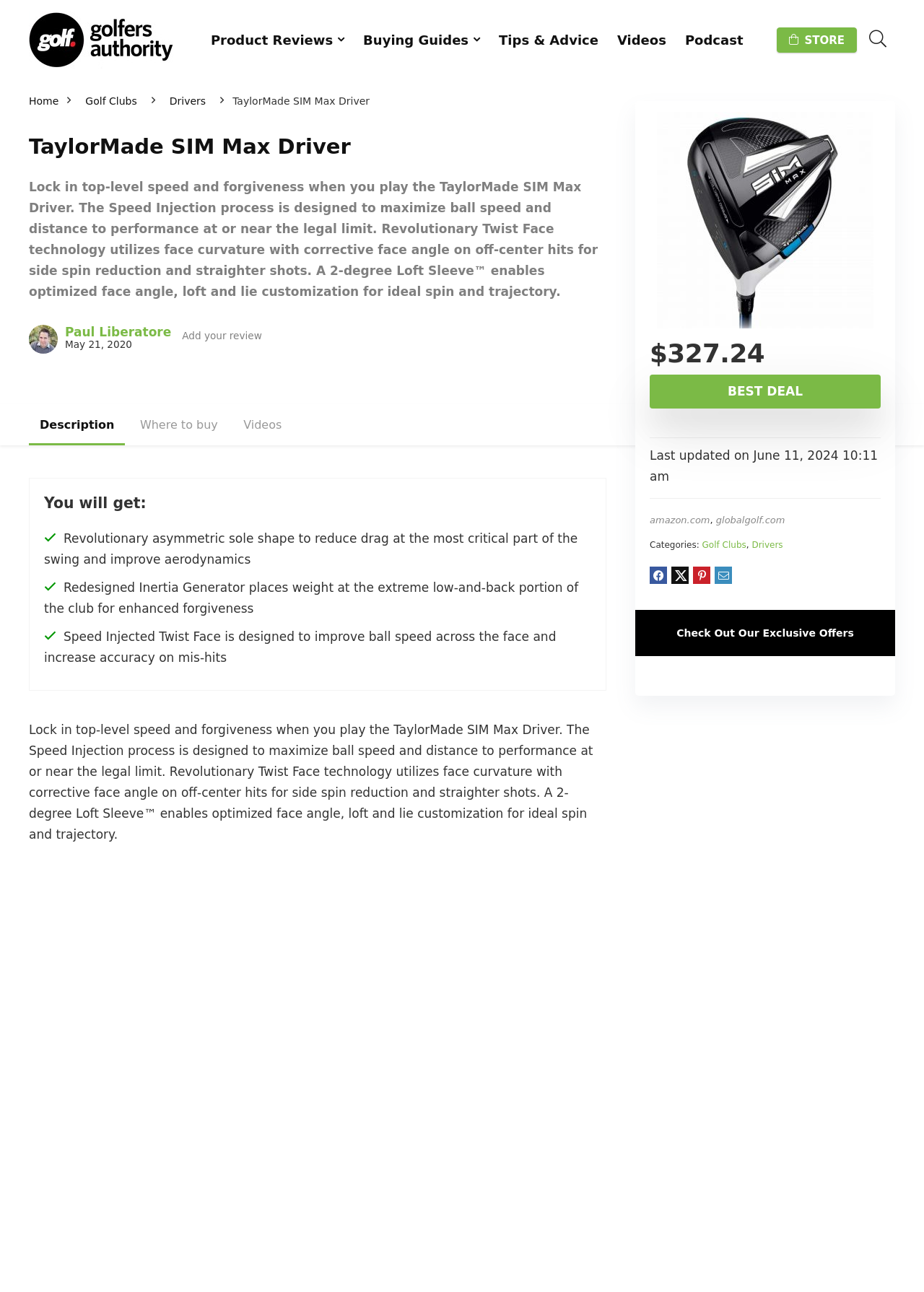Provide your answer in one word or a succinct phrase for the question: 
What is the benefit of the Twist Face technology?

side spin reduction